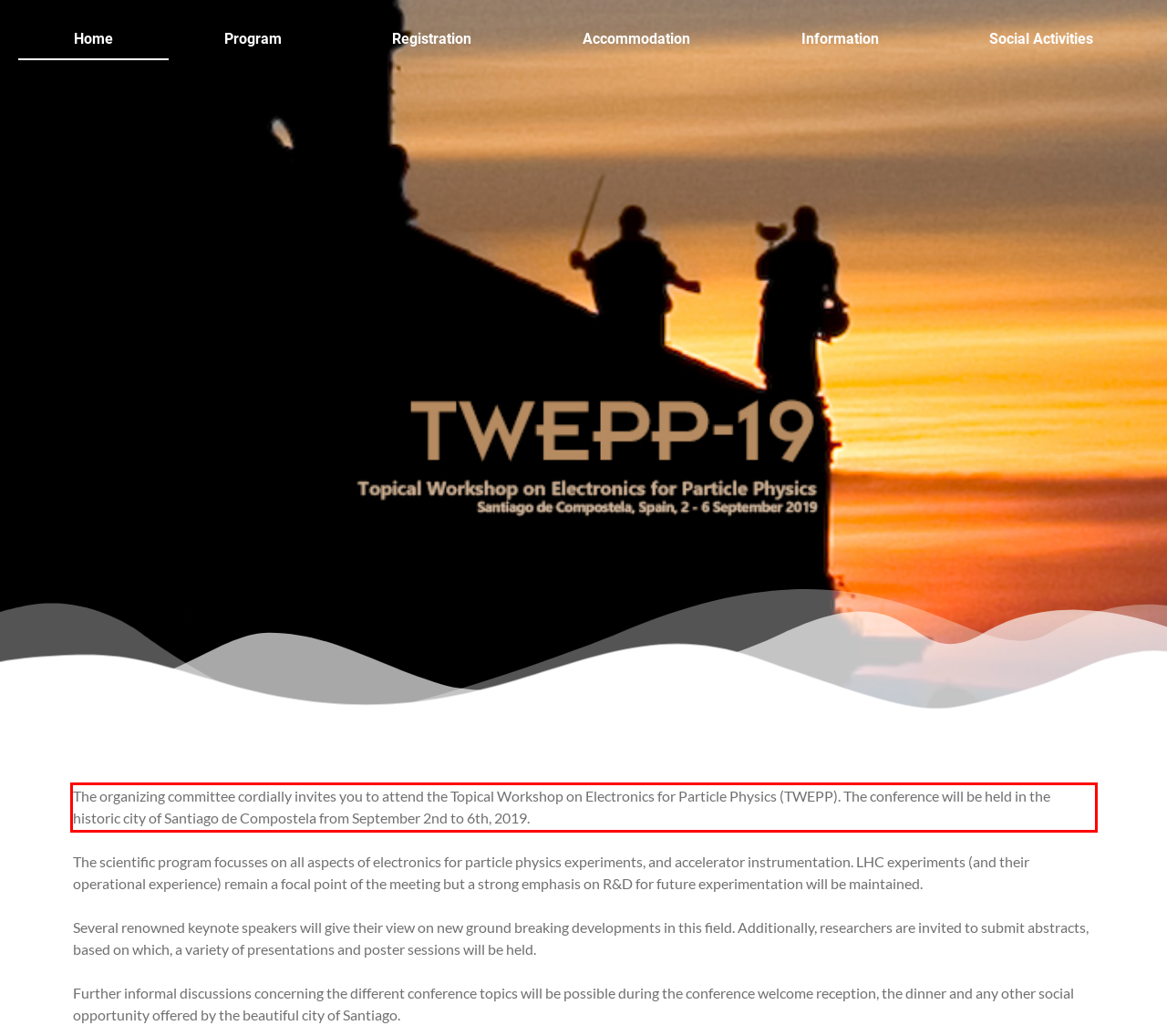Examine the webpage screenshot and use OCR to recognize and output the text within the red bounding box.

The organizing committee cordially invites you to attend the Topical Workshop on Electronics for Particle Physics (TWEPP). The conference will be held in the historic city of Santiago de Compostela from September 2nd to 6th, 2019.